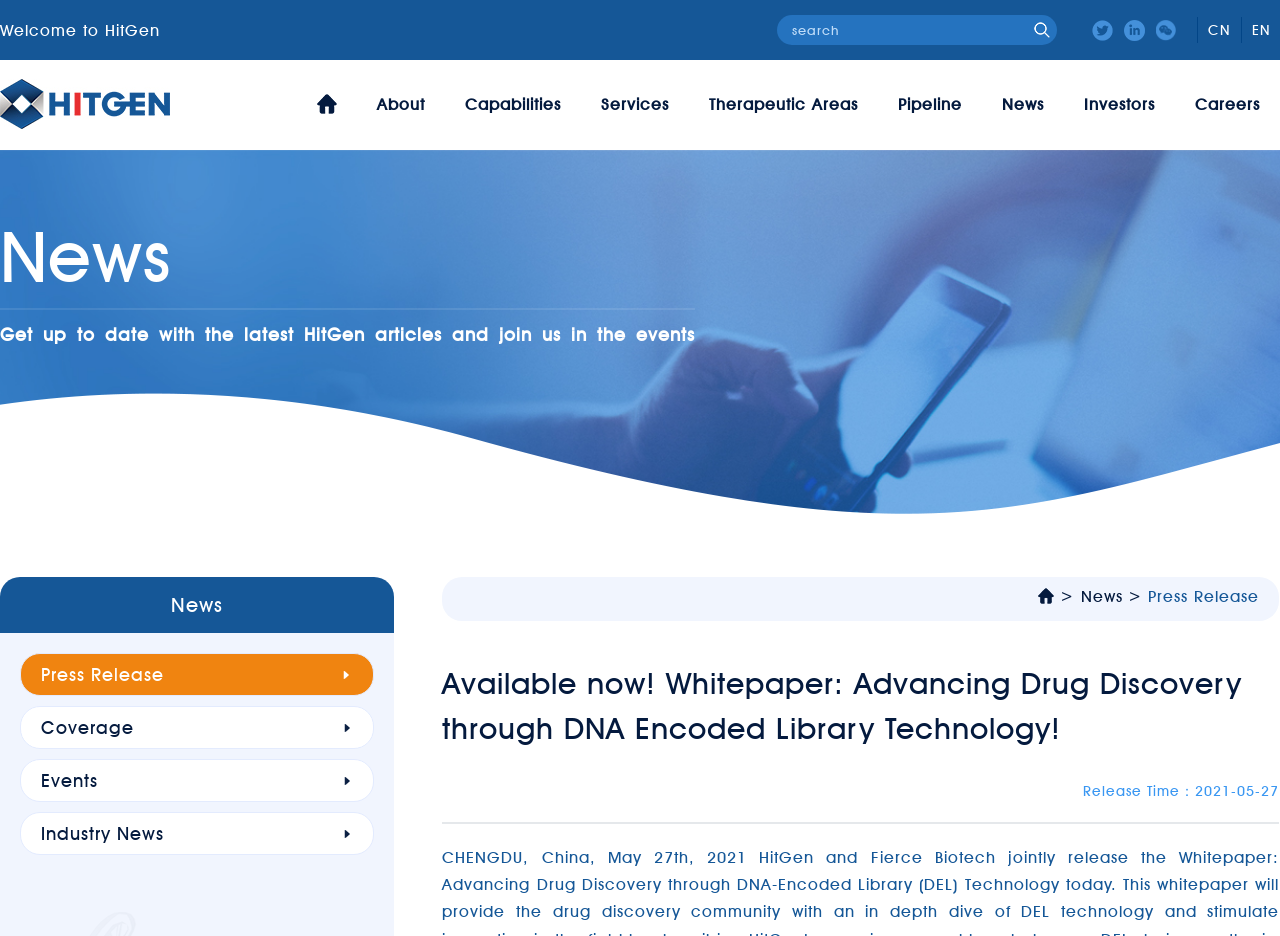Please identify the bounding box coordinates of the area that needs to be clicked to follow this instruction: "view press releases".

[0.032, 0.709, 0.276, 0.732]